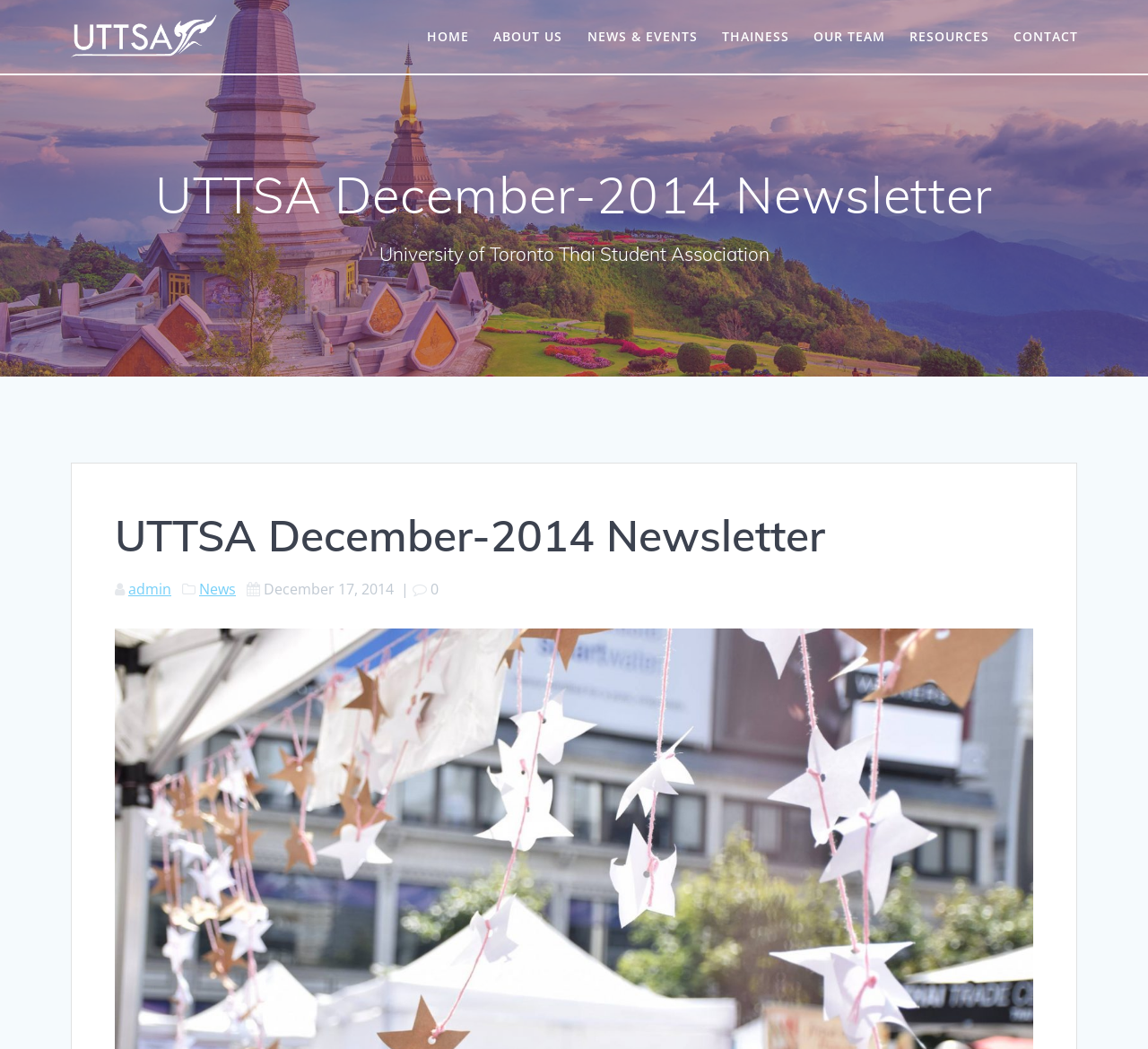Identify the bounding box coordinates for the element you need to click to achieve the following task: "view news". The coordinates must be four float values ranging from 0 to 1, formatted as [left, top, right, bottom].

[0.173, 0.552, 0.205, 0.571]